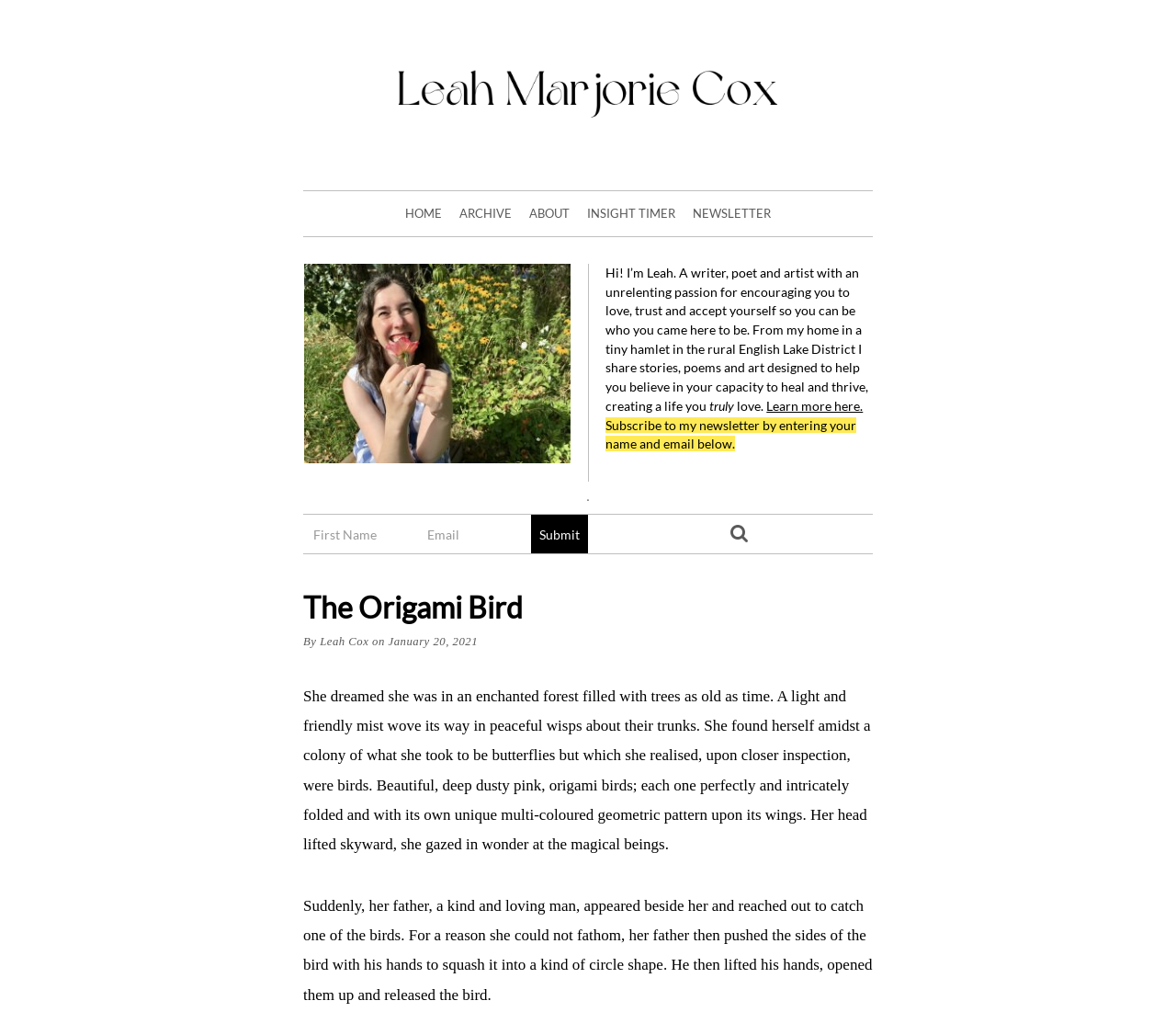Given the following UI element description: "Insight Timer", find the bounding box coordinates in the webpage screenshot.

[0.499, 0.188, 0.574, 0.234]